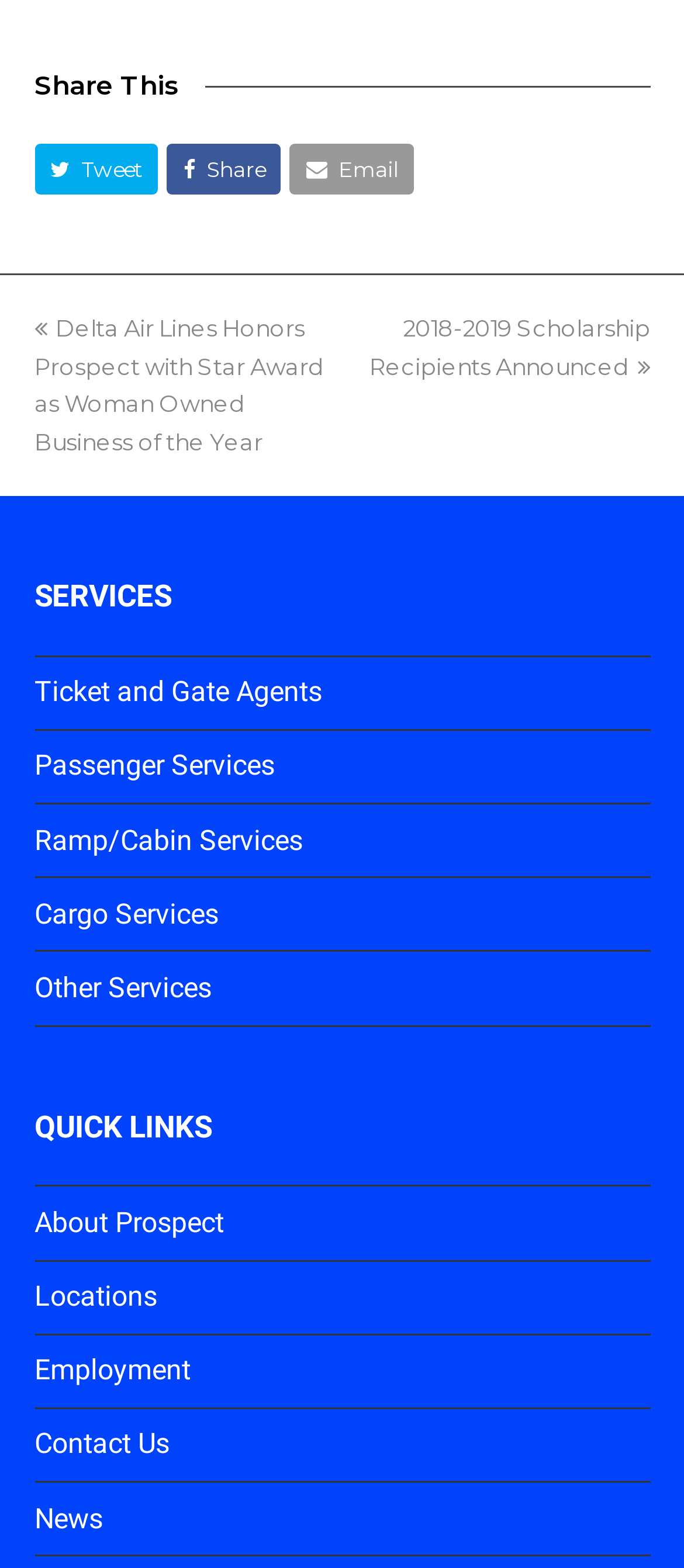Find the bounding box coordinates of the element I should click to carry out the following instruction: "Share on Twitter".

[0.05, 0.092, 0.232, 0.124]